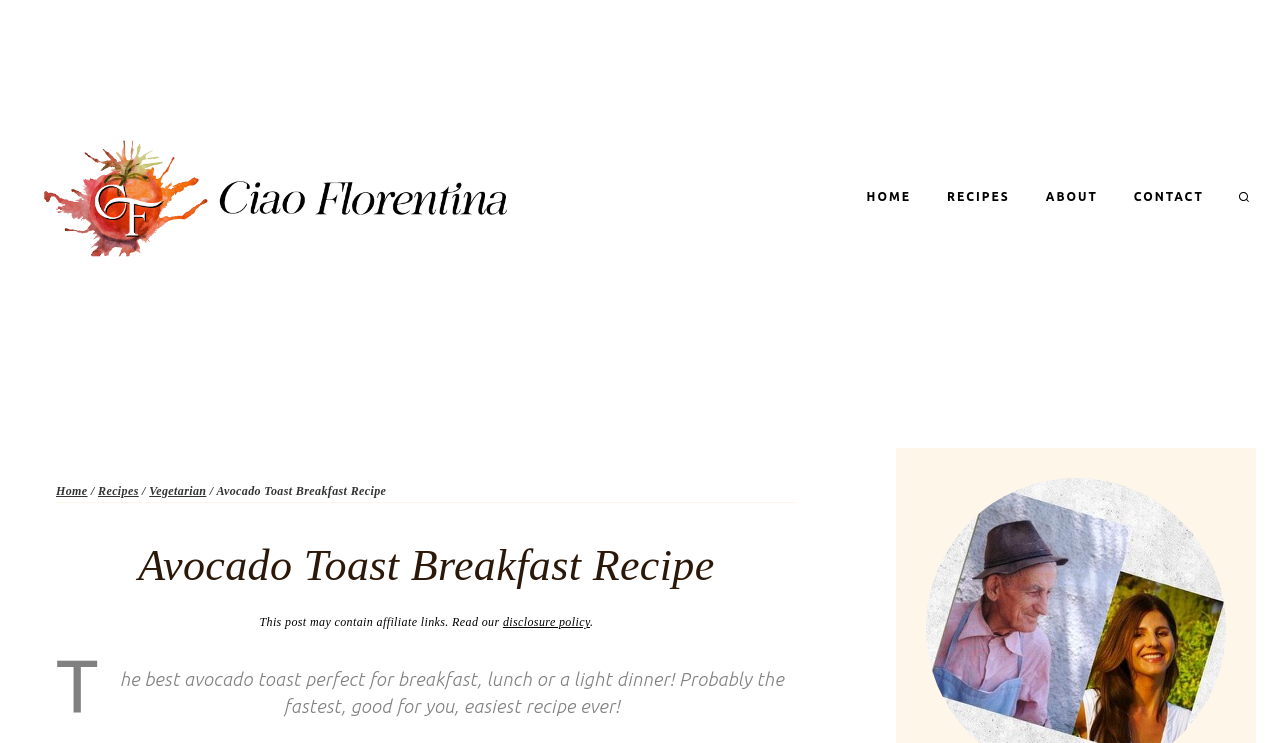Pinpoint the bounding box coordinates of the clickable area necessary to execute the following instruction: "Click on the 'HOME' link". The coordinates should be given as four float numbers between 0 and 1, namely [left, top, right, bottom].

[0.663, 0.235, 0.726, 0.298]